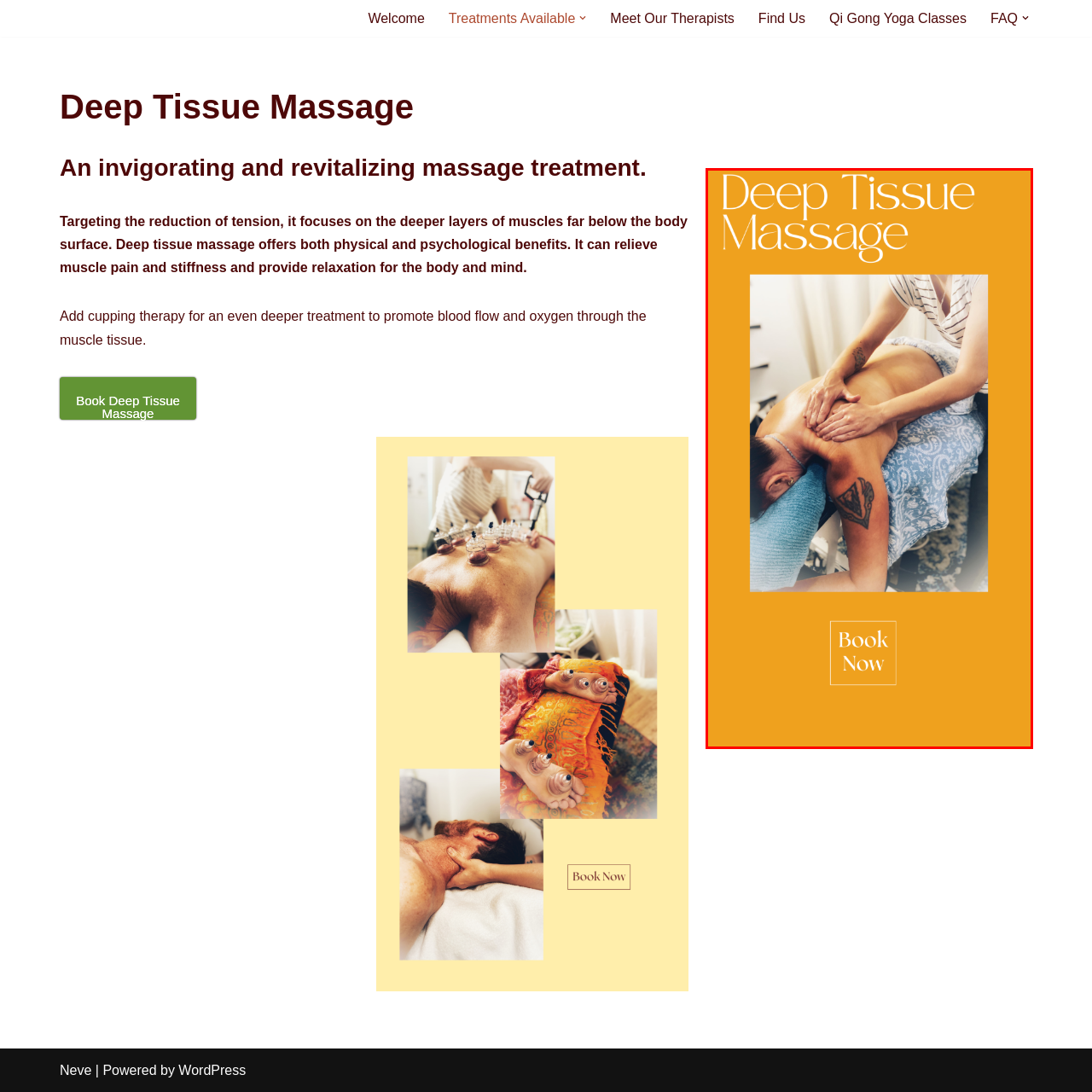Inspect the image outlined by the red box and answer the question using a single word or phrase:
What color is the background?

orange